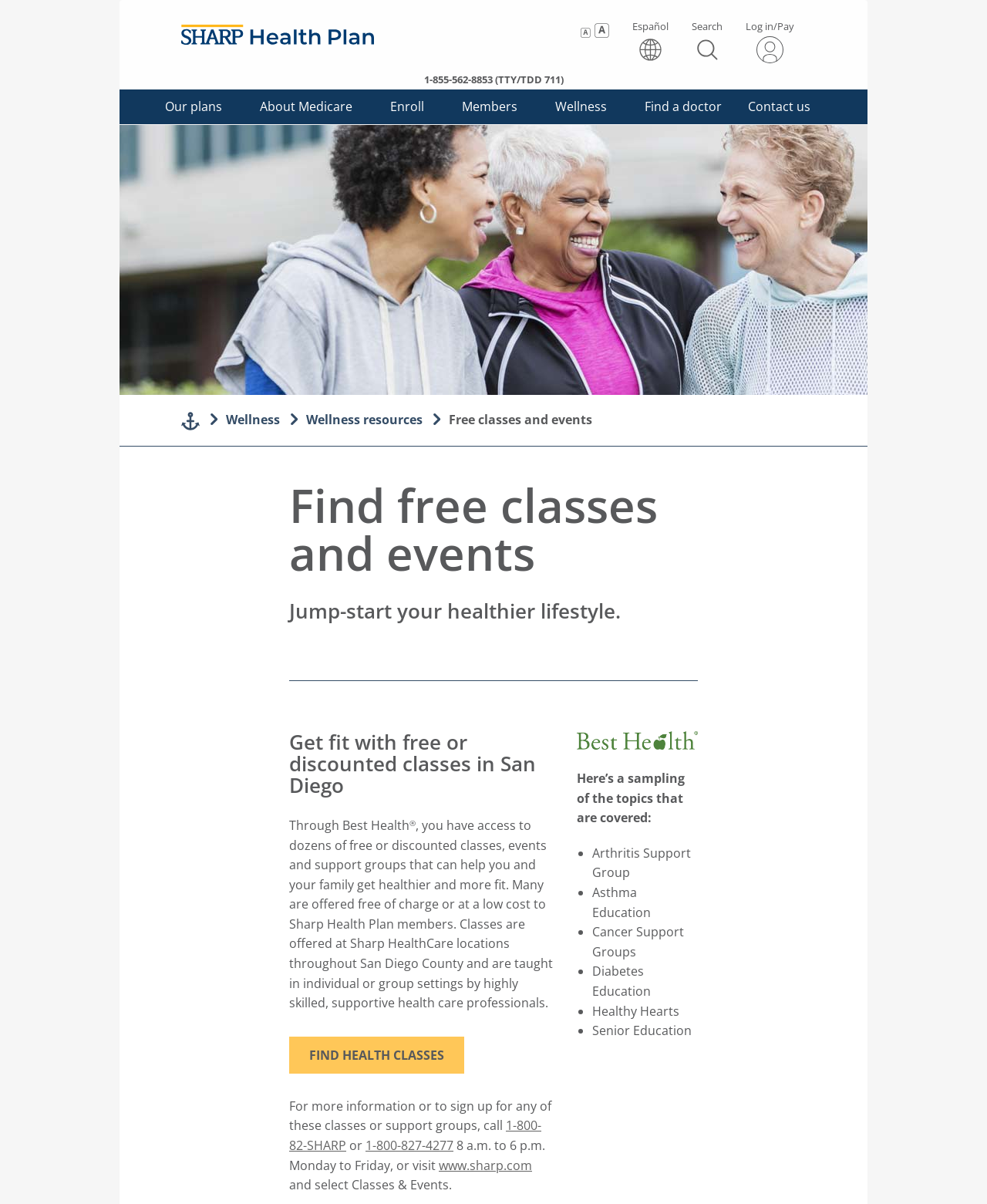Identify the coordinates of the bounding box for the element that must be clicked to accomplish the instruction: "Find health classes".

[0.293, 0.861, 0.47, 0.892]